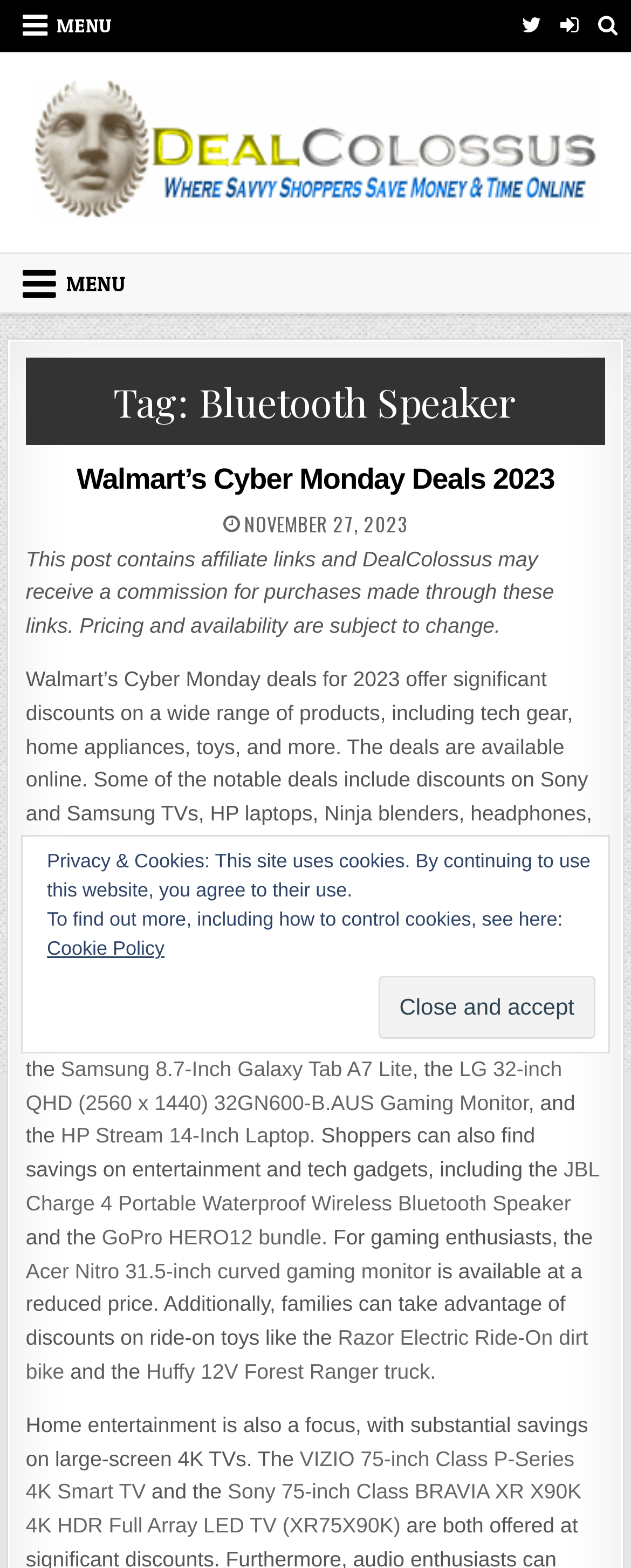Provide the bounding box coordinates of the HTML element described by the text: "HP Stream 14-Inch Laptop".

[0.096, 0.717, 0.49, 0.732]